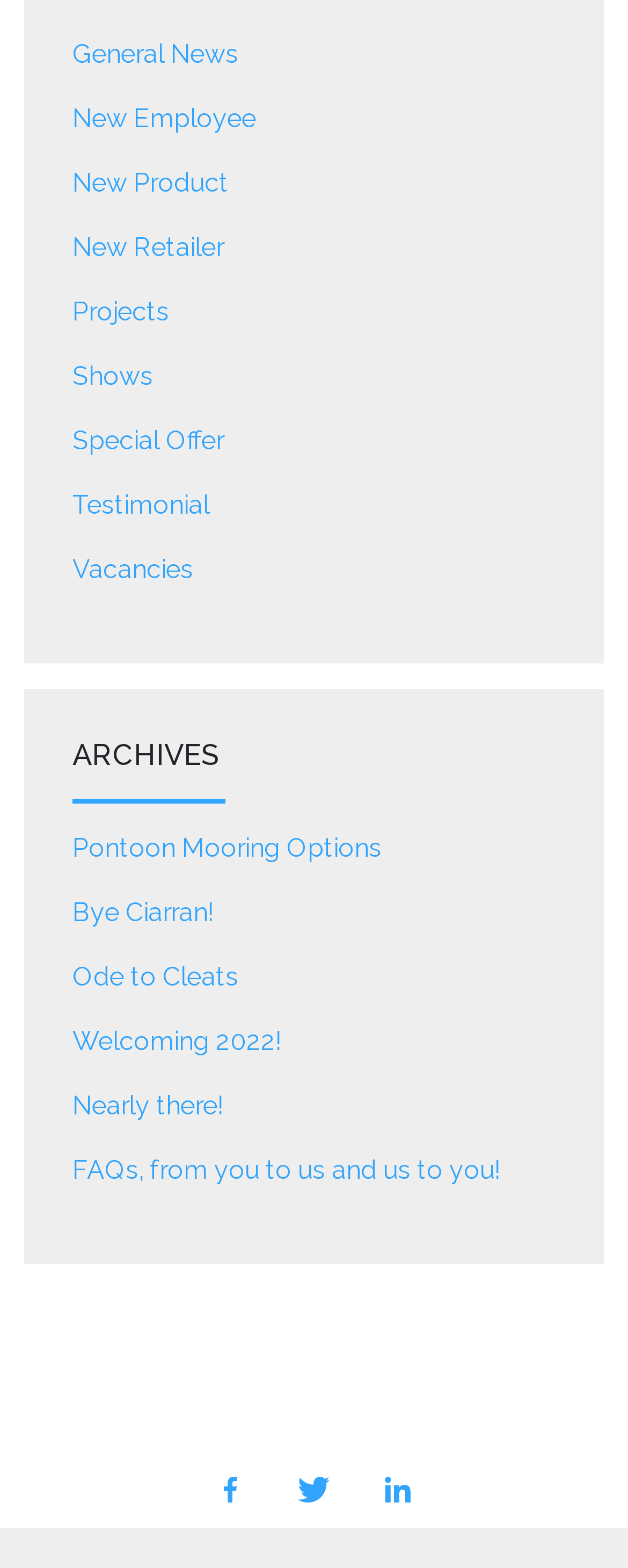Determine the bounding box for the UI element as described: "Welcoming 2022!". The coordinates should be represented as four float numbers between 0 and 1, formatted as [left, top, right, bottom].

[0.115, 0.652, 0.885, 0.676]